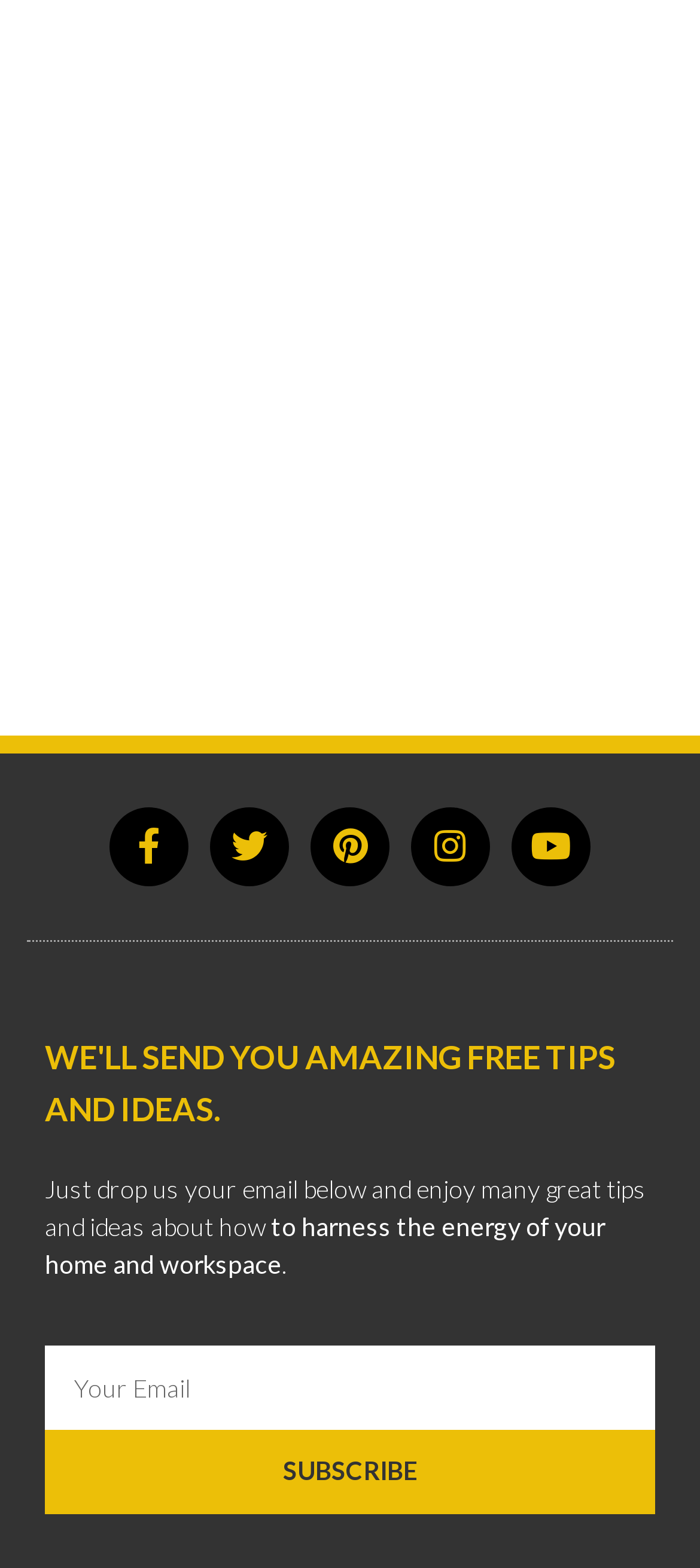Please provide a detailed answer to the question below by examining the image:
What is the purpose of the email input field?

The email input field is required and is located below a text that says 'Just drop us your email below and enjoy many great tips and ideas about how to harness the energy of your home and workspace'. This suggests that the purpose of the email input field is to subscribe to receive these tips and ideas.